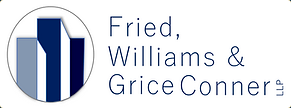Utilize the details in the image to give a detailed response to the question: What is the purpose of the webinar event?

The webinar event titled 'LANDLORD 101 WEBINAR PART II - ENDING THE TENANCY' seeks to provide essential information for landlords regarding tenancy issues, and the law firm's involvement suggests that the event is related to legal services.